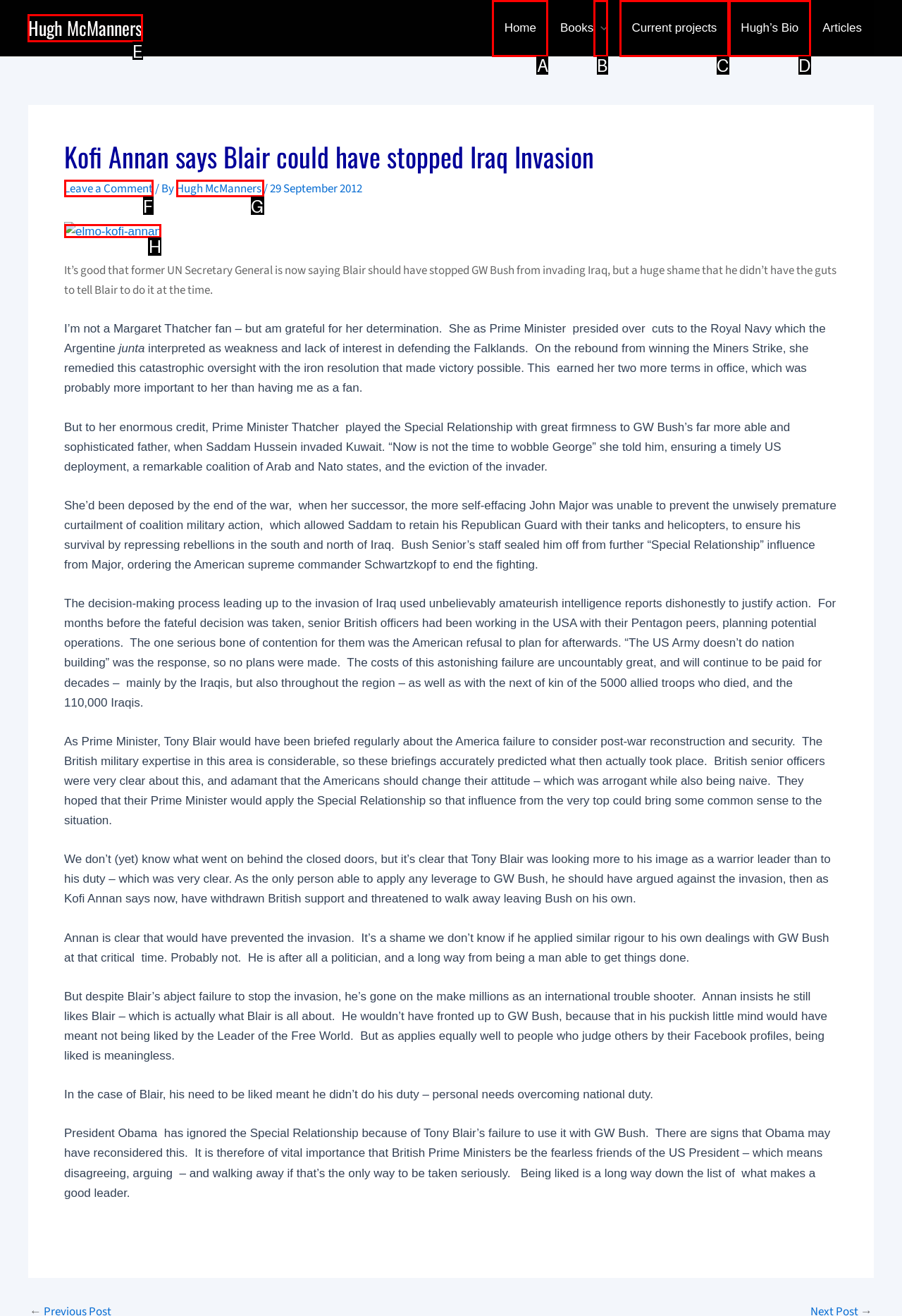Which choice should you pick to execute the task: Click on the 'Hugh McManners' link
Respond with the letter associated with the correct option only.

E